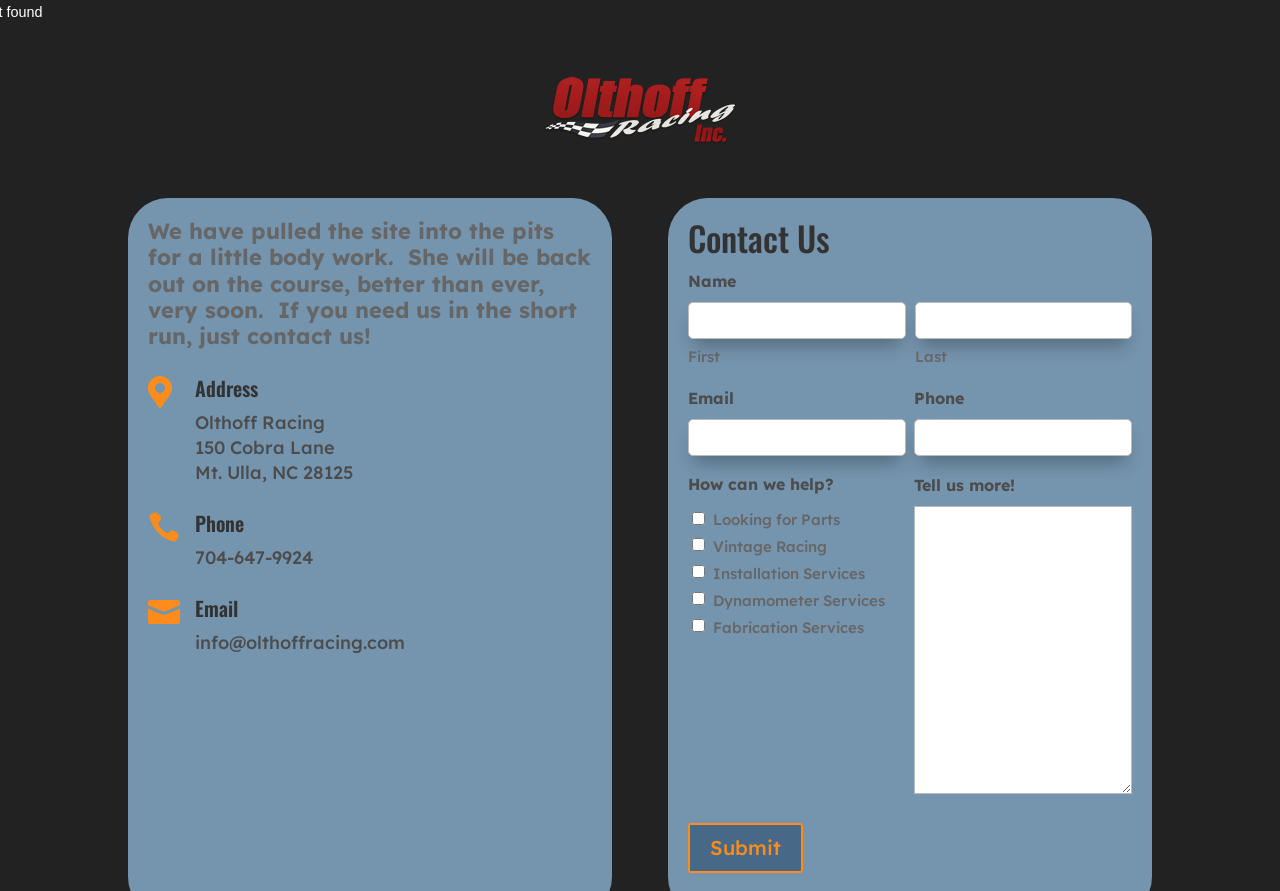Convey a detailed summary of the webpage, mentioning all key elements.

The webpage is currently under maintenance, as indicated by the "Coming Soon" title. At the top of the page, there is a logo of Olthoff Racing, situated almost centrally. Below the logo, a message is displayed, informing visitors that the site is being updated and will be back online soon.

On the left side of the page, there are three sections, each containing an icon, a heading, and some text. The first section has an address icon, followed by the heading "Address", and the address of Olthoff Racing. The second section has a phone icon, followed by the heading "Phone", and the phone number. The third section has an email icon, followed by the heading "Email", and a link to the email address.

On the right side of the page, there is a contact form. The form has several fields, including "Name" with two text boxes for first and last names, "Email" and "Phone" with text boxes, and a section titled "How can we help?" with five checkboxes for different services. Below the checkboxes, there is a text box labeled "Tell us more!" where visitors can provide additional information. Finally, there is a "Submit" button at the bottom of the form.